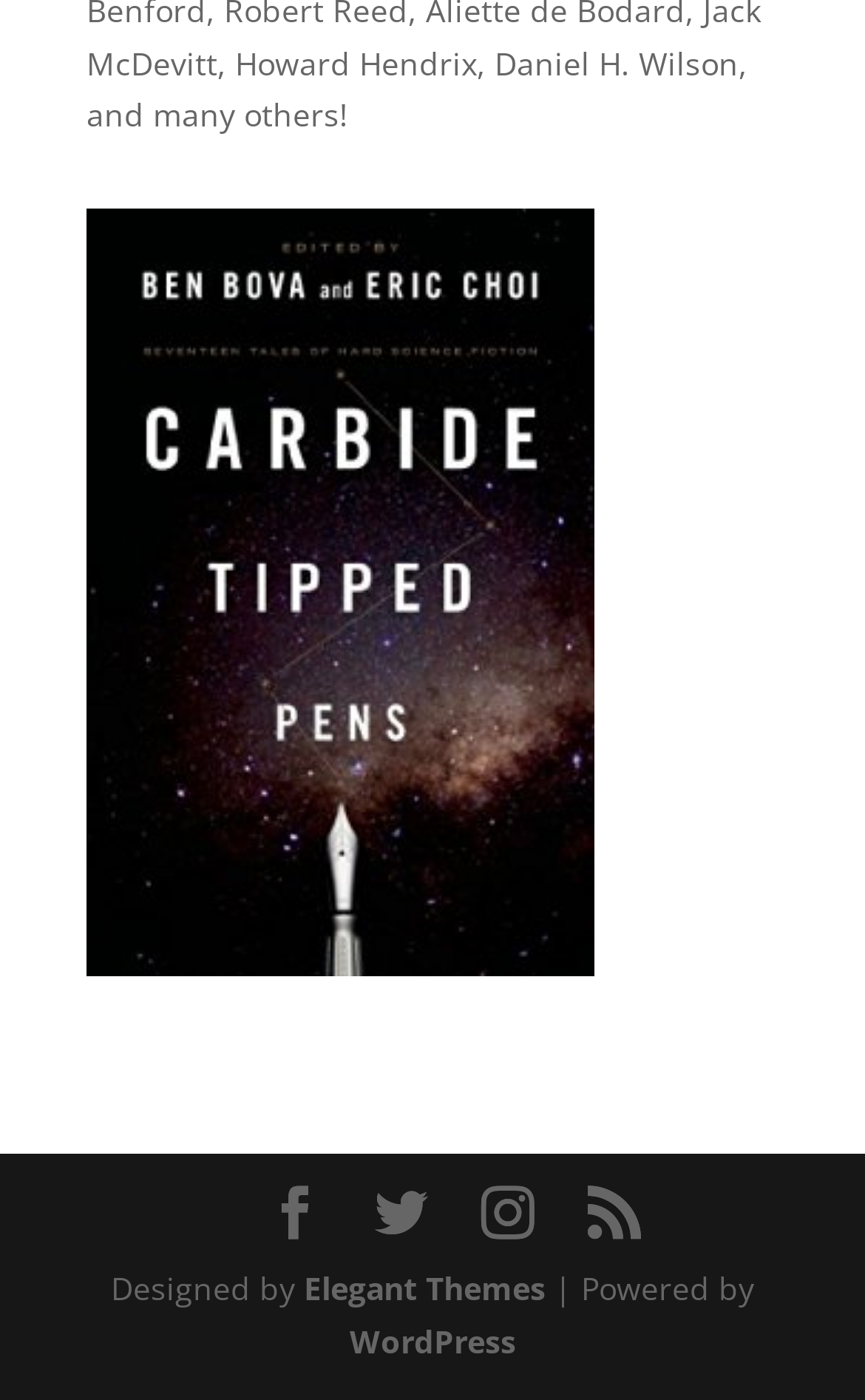Answer the question below in one word or phrase:
How many social media links are there?

4